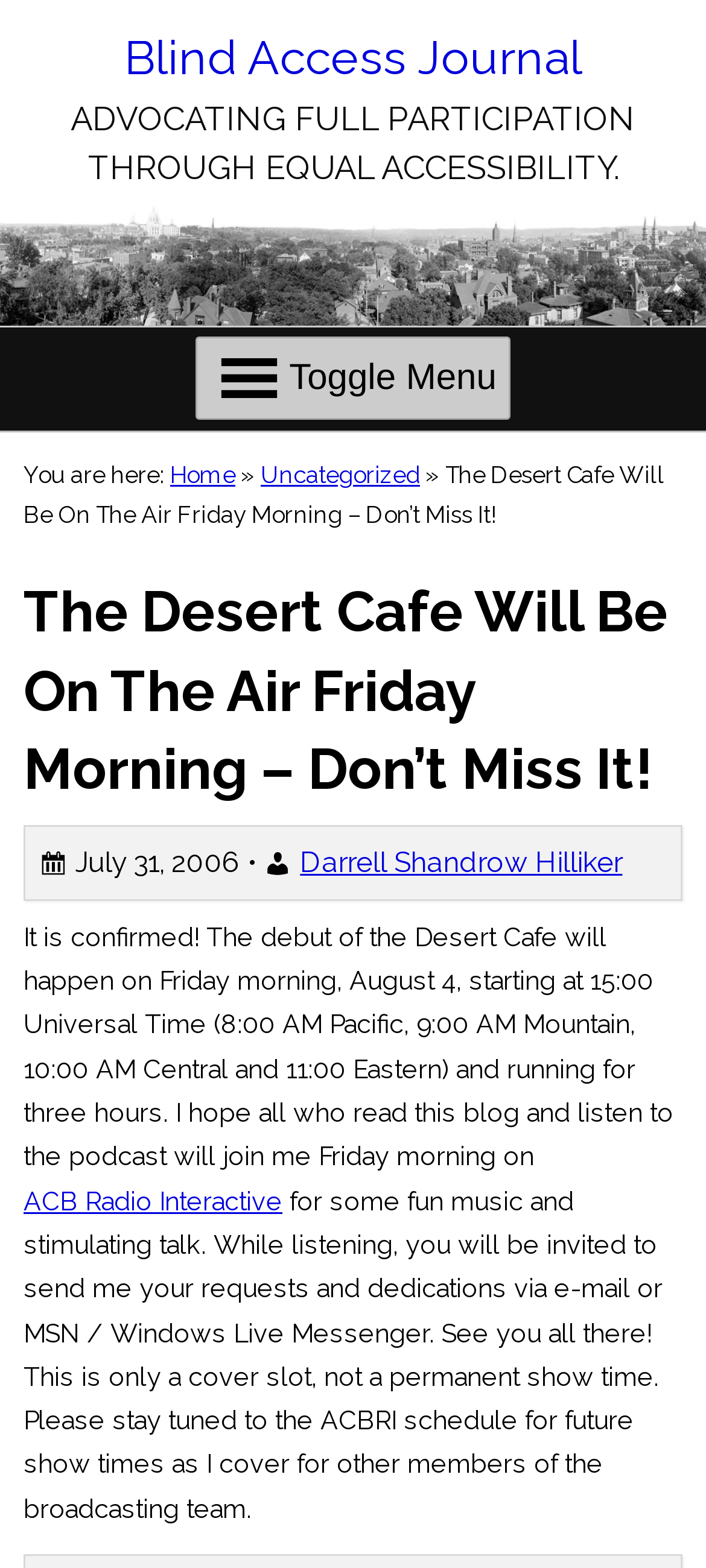Determine the bounding box for the described HTML element: "ACB Radio Interactive". Ensure the coordinates are four float numbers between 0 and 1 in the format [left, top, right, bottom].

[0.033, 0.752, 0.4, 0.78]